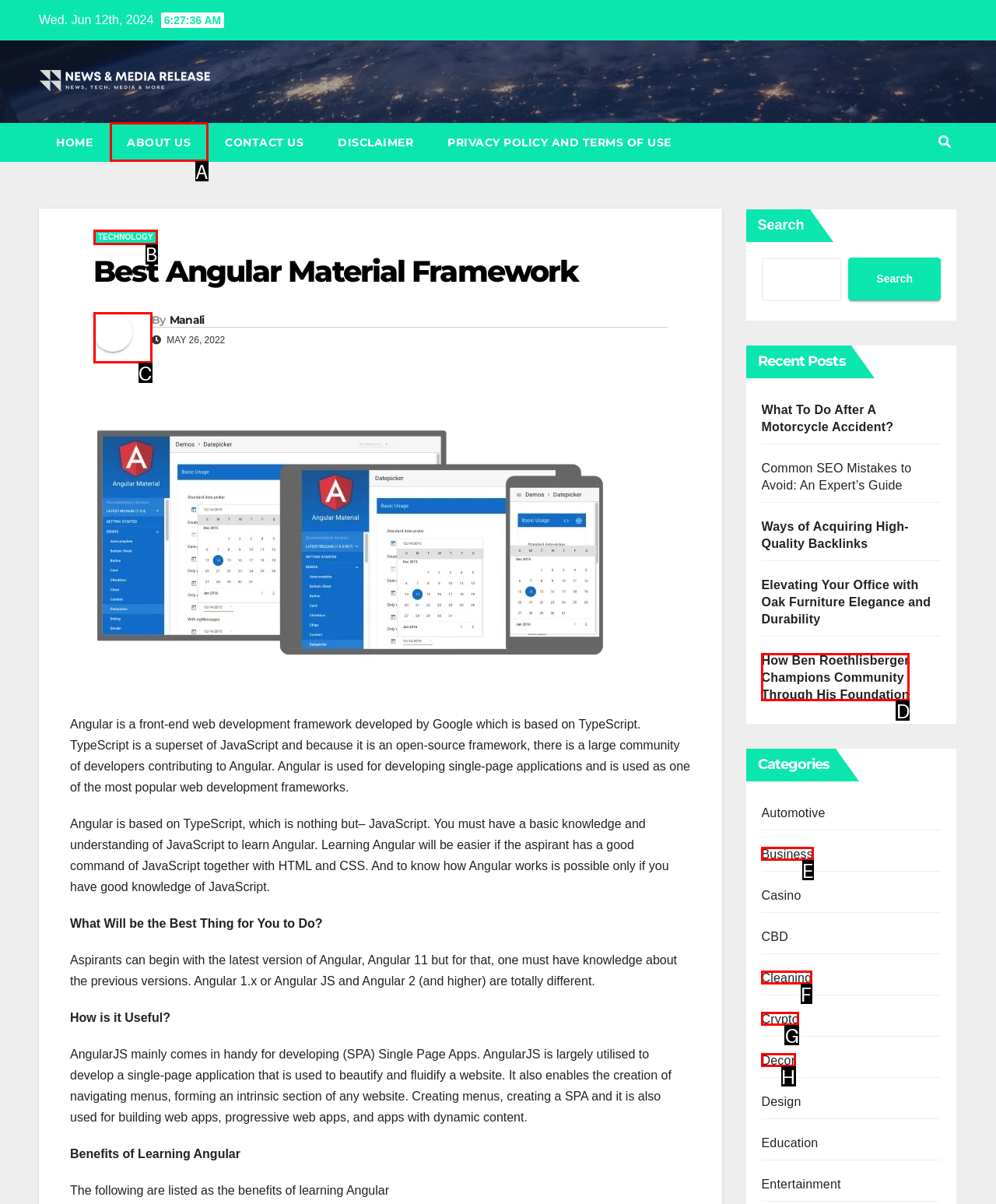Show which HTML element I need to click to perform this task: Click on the 'TECHNOLOGY' link Answer with the letter of the correct choice.

B